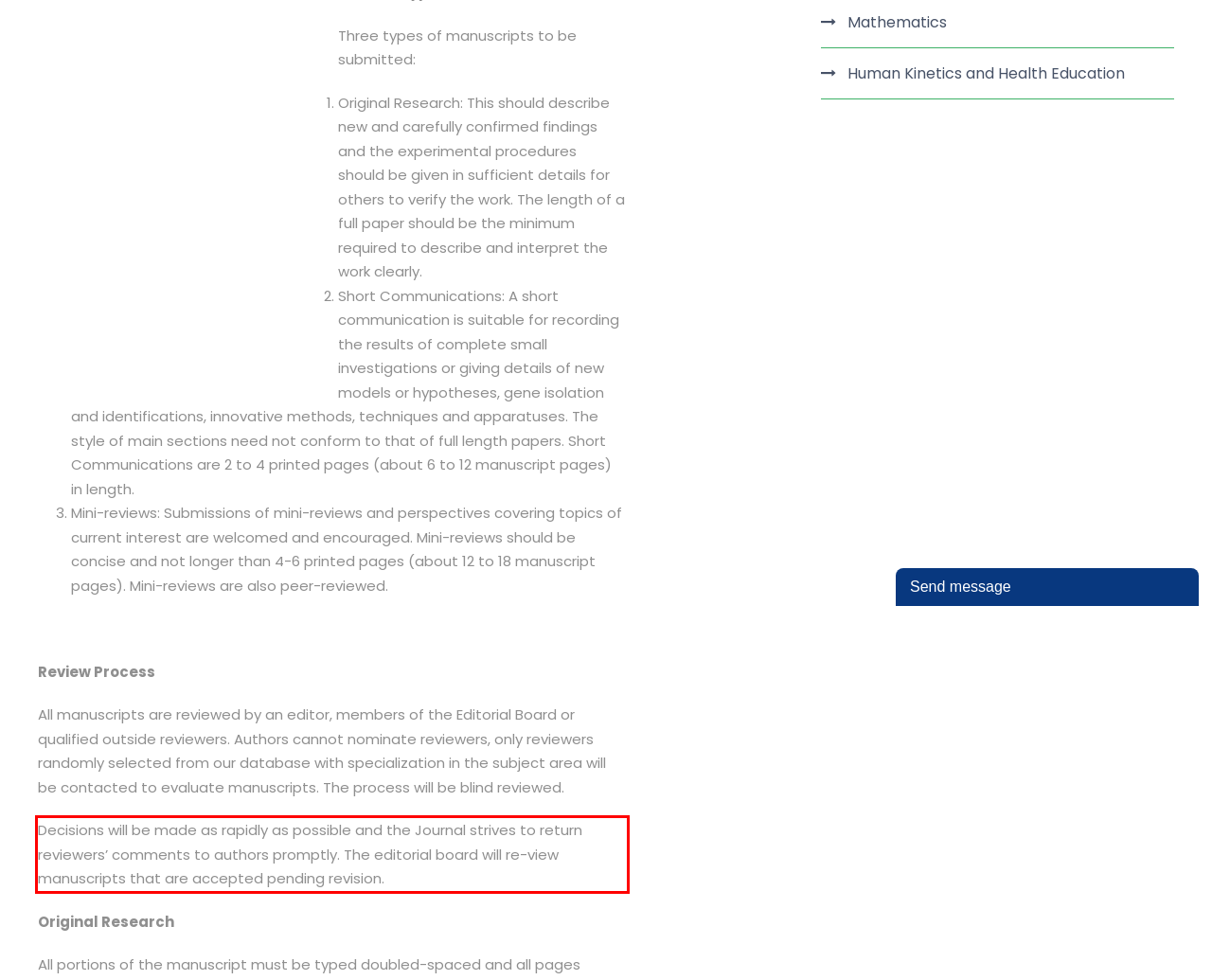Analyze the screenshot of the webpage that features a red bounding box and recognize the text content enclosed within this red bounding box.

Decisions will be made as rapidly as possible and the Journal strives to return reviewers’ comments to authors promptly. The editorial board will re-view manuscripts that are accepted pending revision.